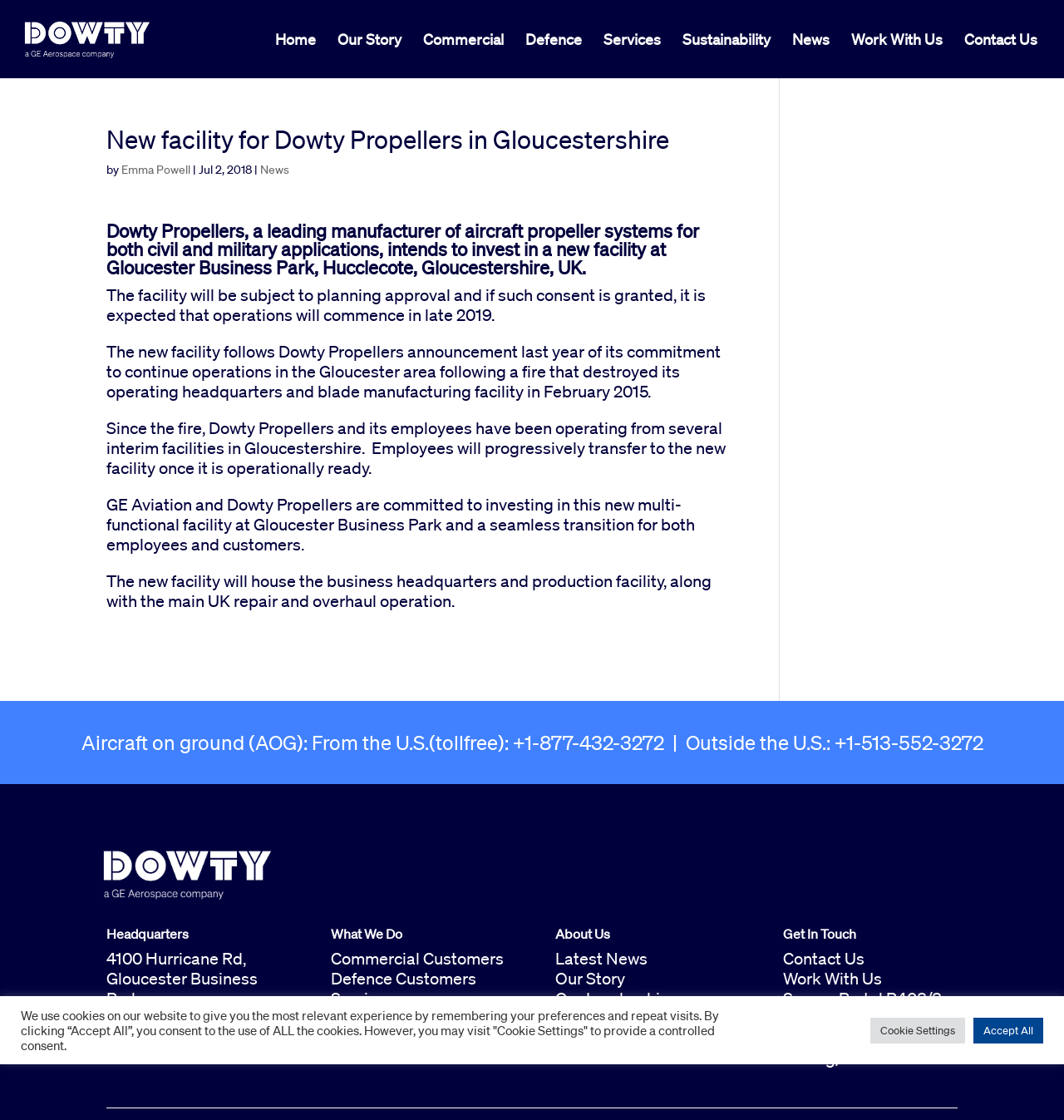What is the purpose of the new facility?
Look at the image and answer the question using a single word or phrase.

To house business headquarters and production facility